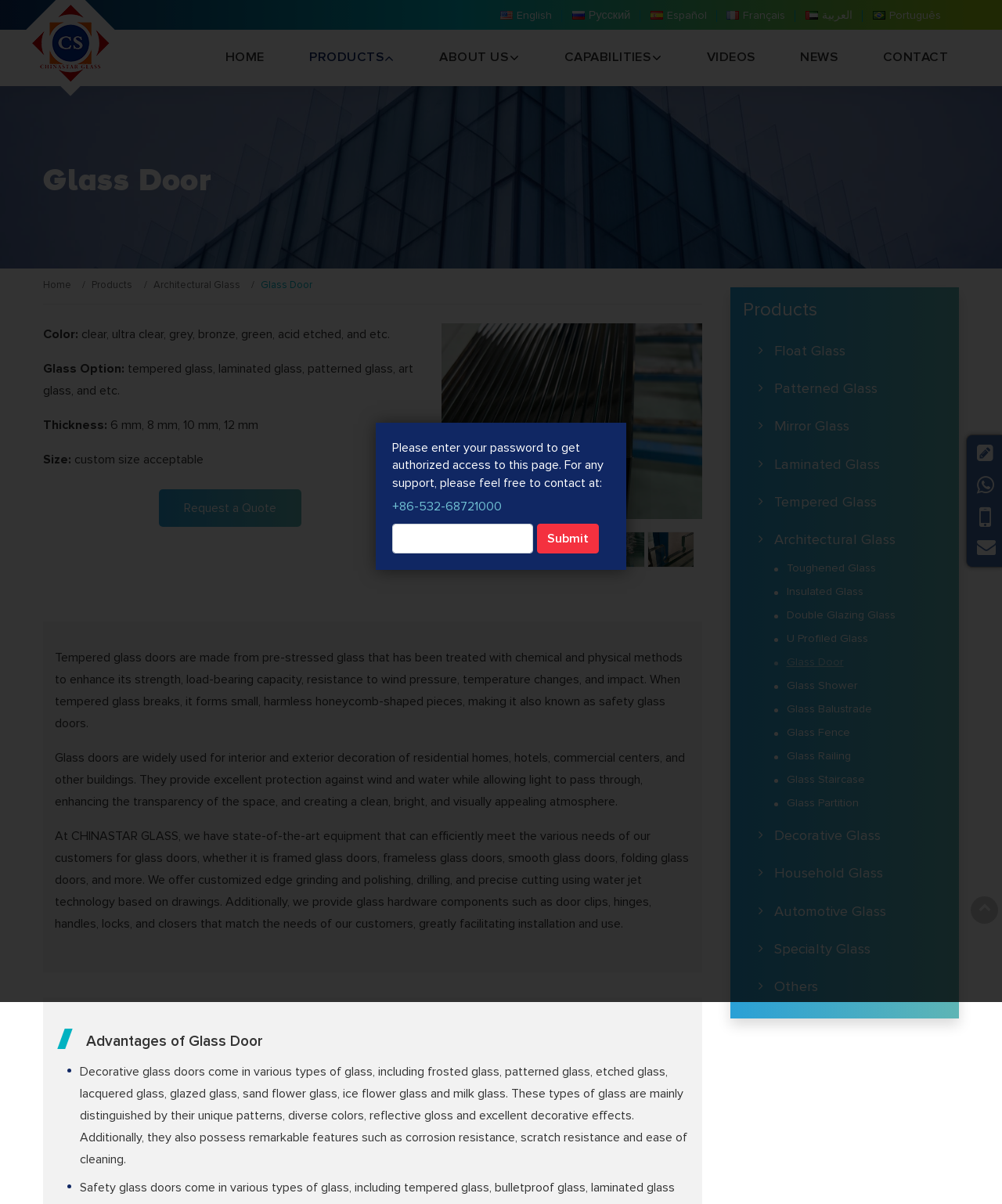Determine the bounding box coordinates of the section I need to click to execute the following instruction: "Click the 'English' language option". Provide the coordinates as four float numbers between 0 and 1, i.e., [left, top, right, bottom].

[0.489, 0.006, 0.561, 0.02]